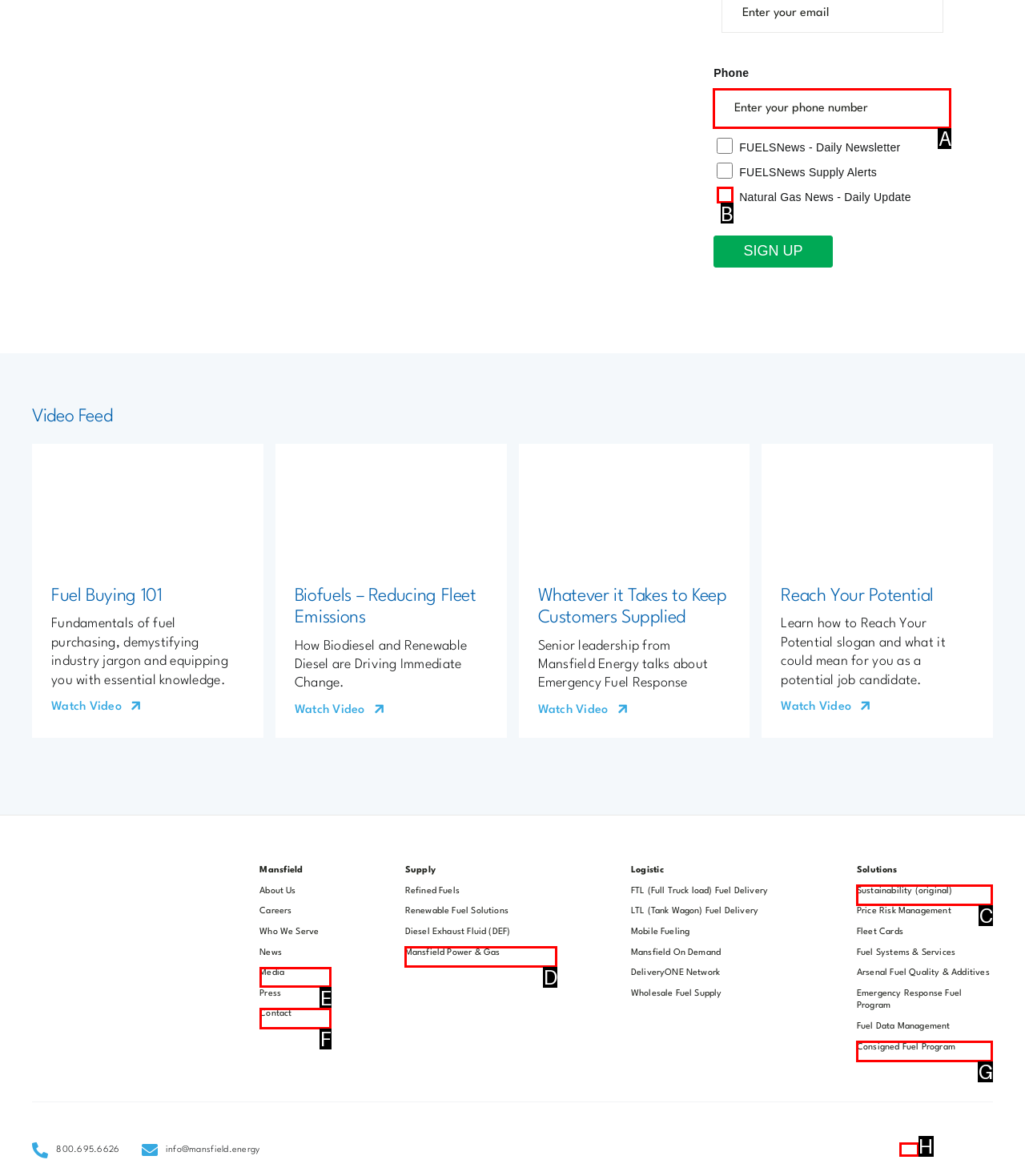For the instruction: Enter phone number, which HTML element should be clicked?
Respond with the letter of the appropriate option from the choices given.

A